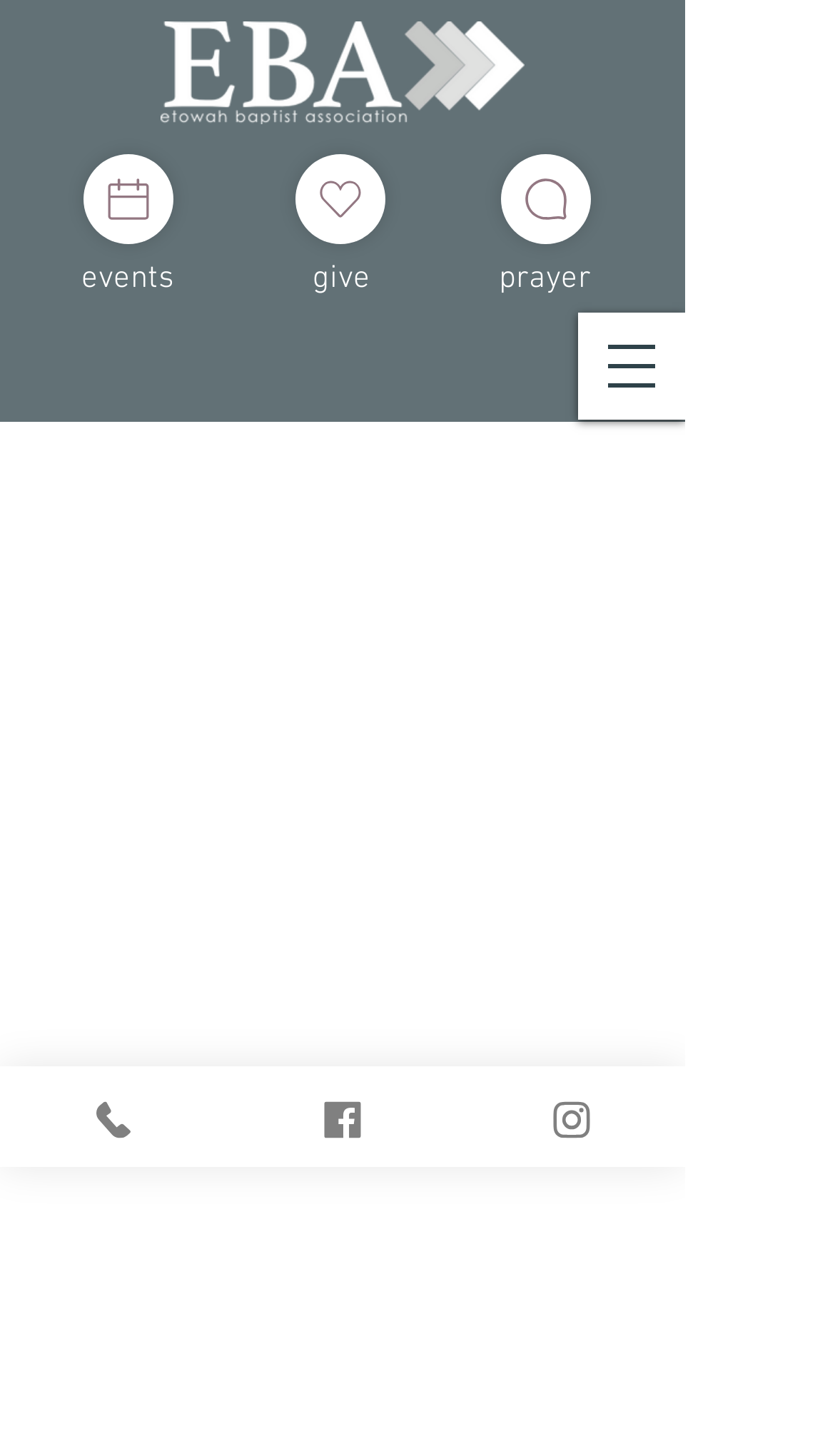What is the logo above the navigation menu? Look at the image and give a one-word or short phrase answer.

header logo